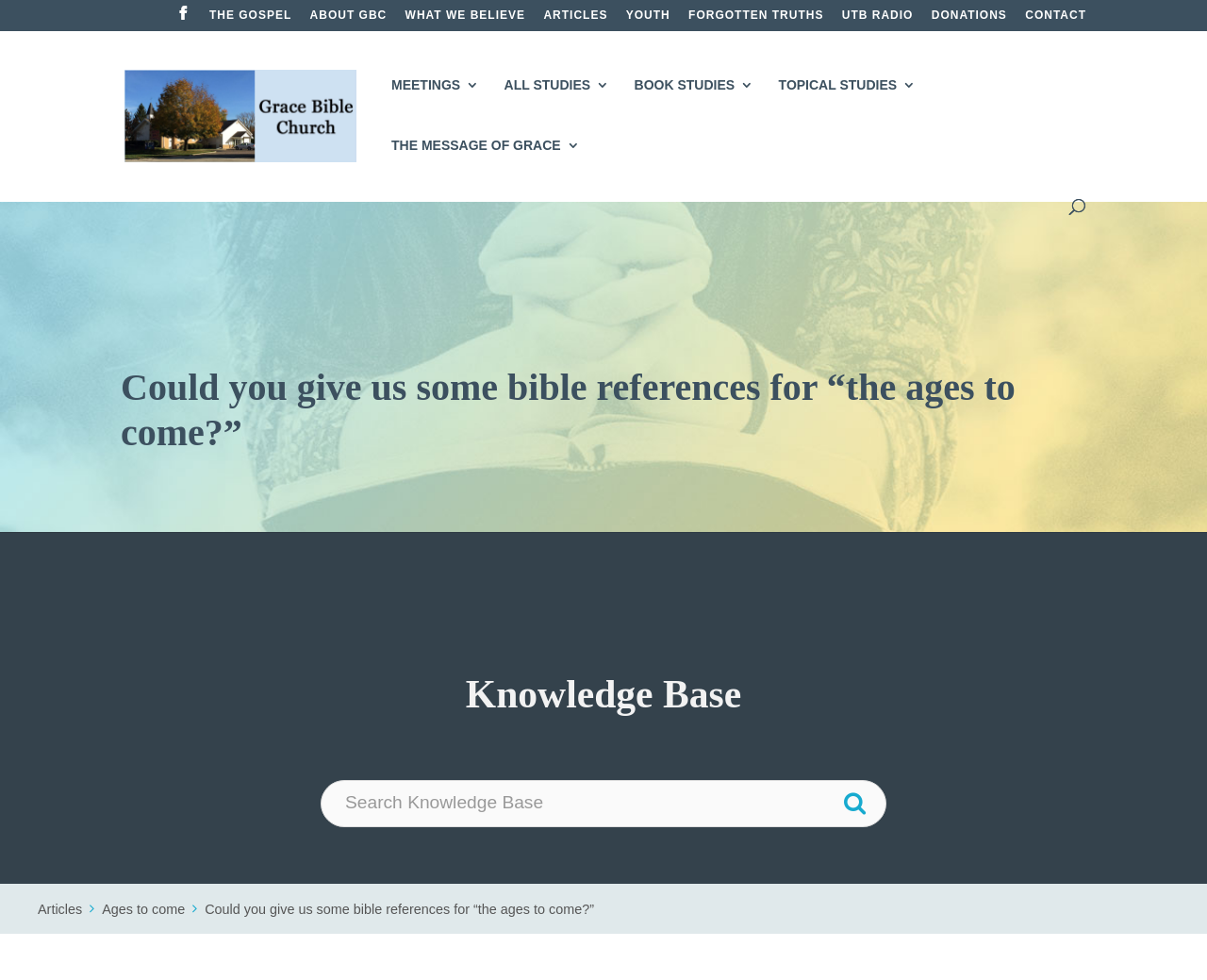Utilize the details in the image to thoroughly answer the following question: How many main navigation links are there?

I counted the number of main navigation links by looking at the top navigation bar, which contains links such as 'THE GOSPEL', 'ABOUT GBC', 'WHAT WE BELIEVE', and so on. There are 9 links in total.